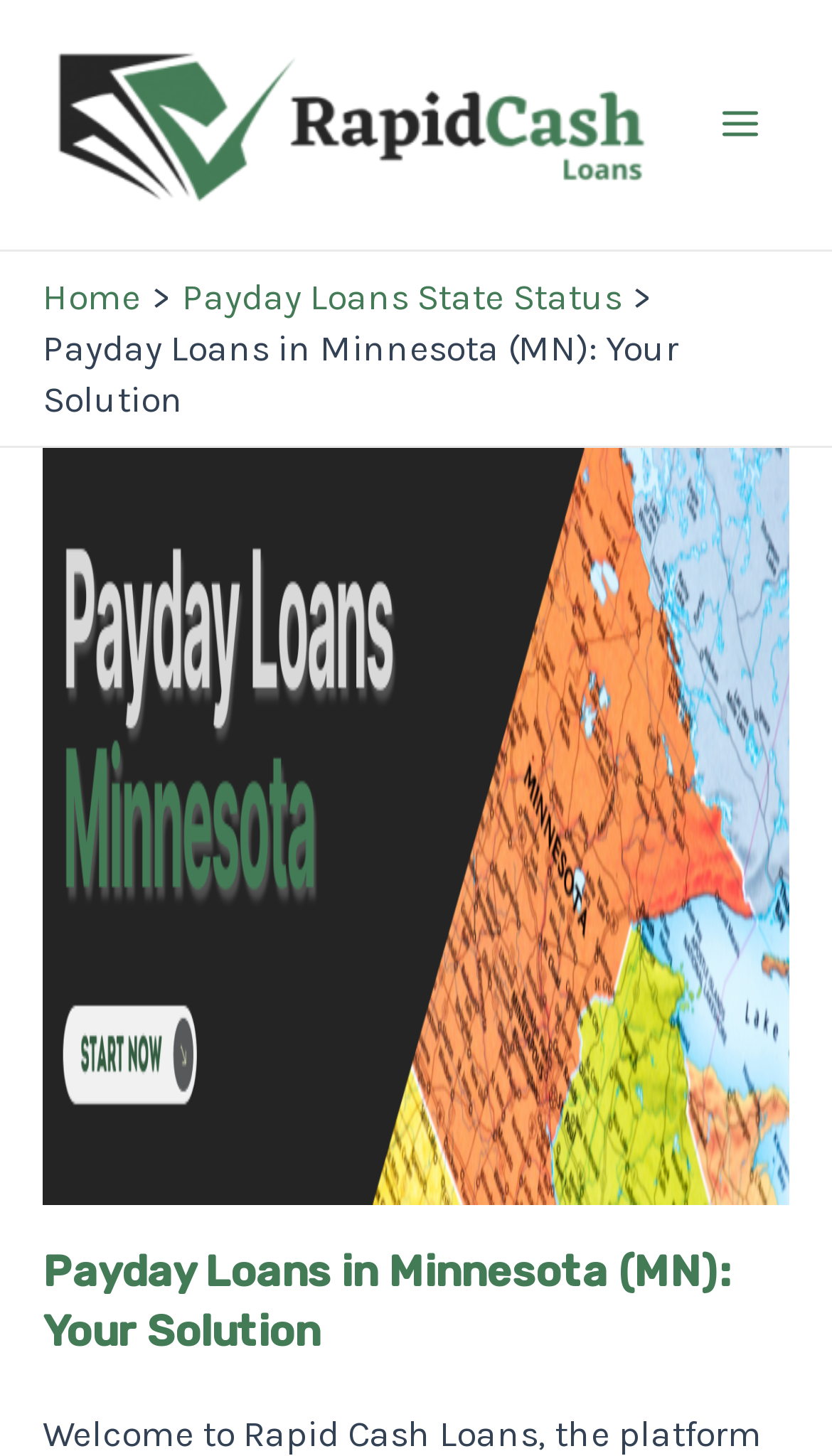Extract the heading text from the webpage.

Payday Loans in Minnesota (MN): Your Solution